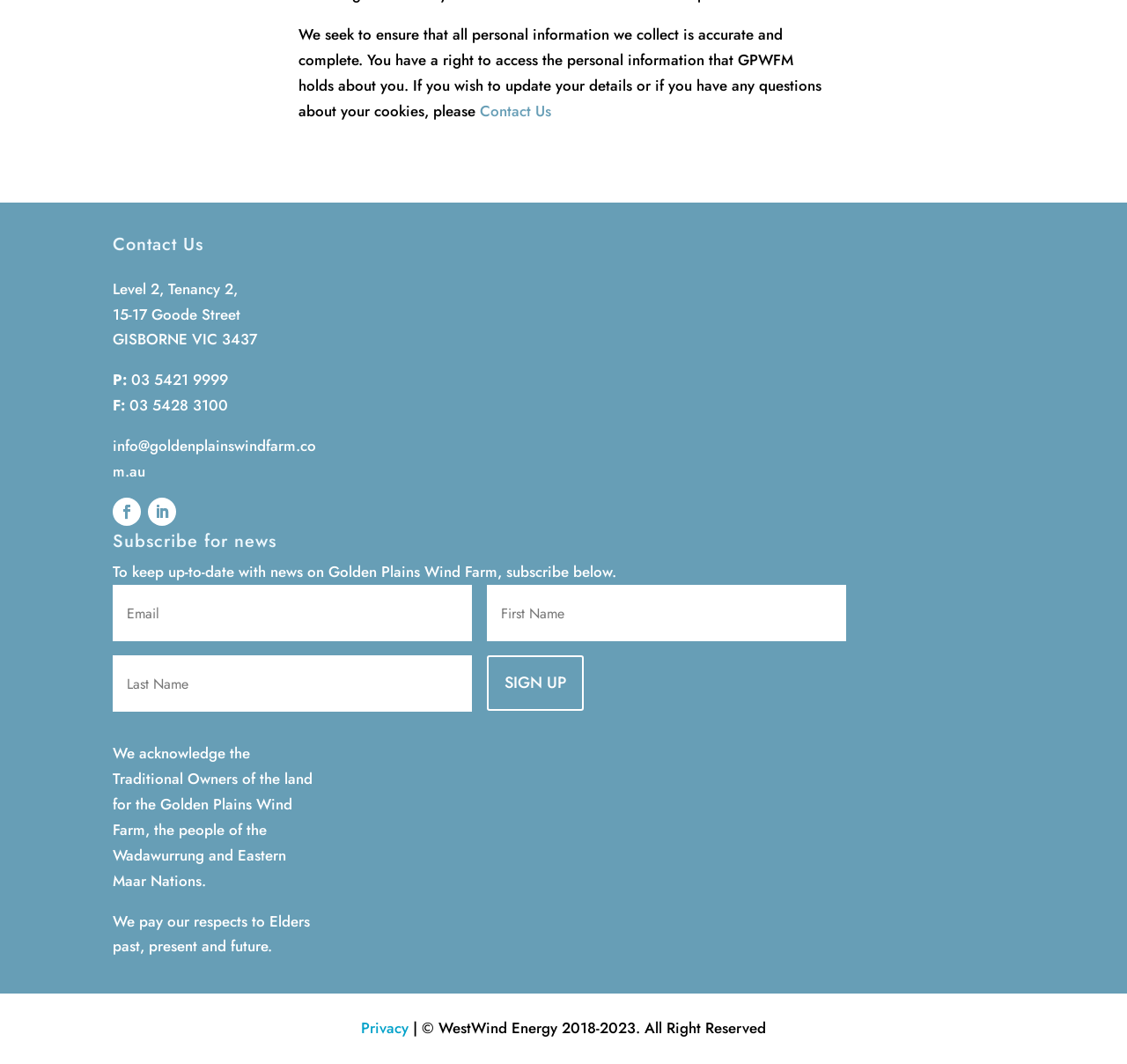Given the element description "Contact Us" in the screenshot, predict the bounding box coordinates of that UI element.

[0.426, 0.094, 0.489, 0.114]